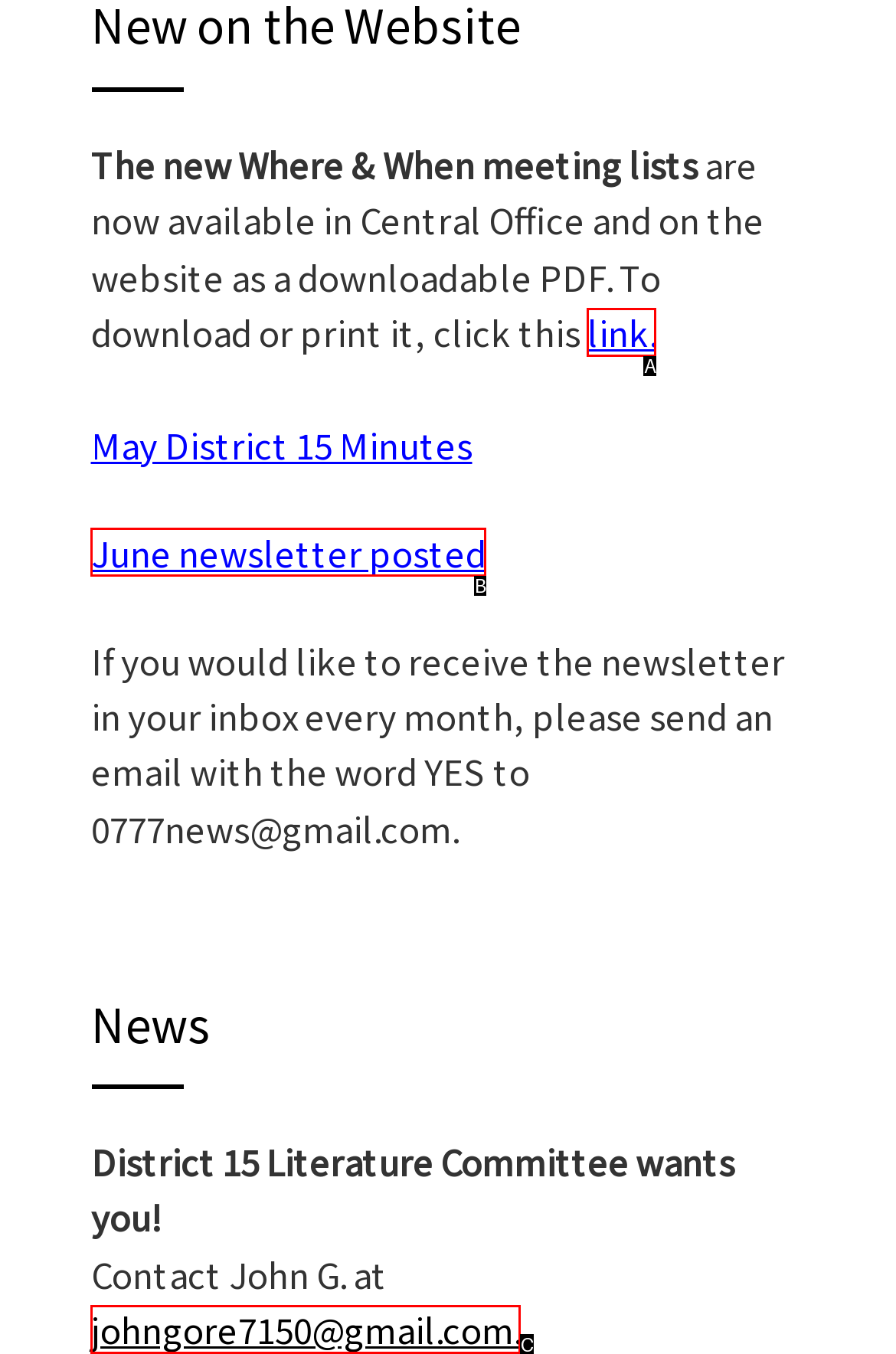Identify the option that corresponds to the description: June newsletter posted 
Provide the letter of the matching option from the available choices directly.

B